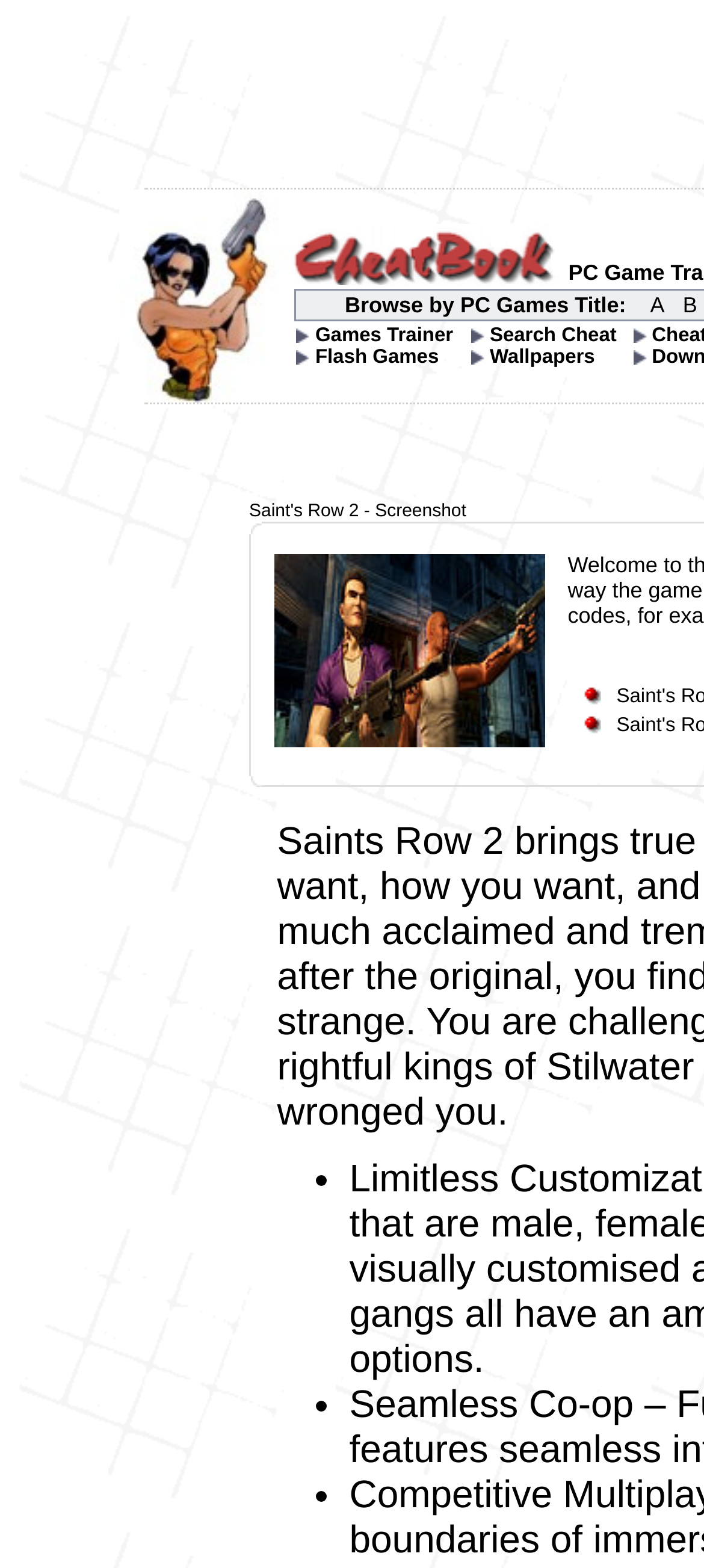Please determine the bounding box coordinates of the element to click on in order to accomplish the following task: "Click on Saint's Row 2 Trainer". Ensure the coordinates are four float numbers ranging from 0 to 1, i.e., [left, top, right, bottom].

[0.828, 0.437, 0.854, 0.451]